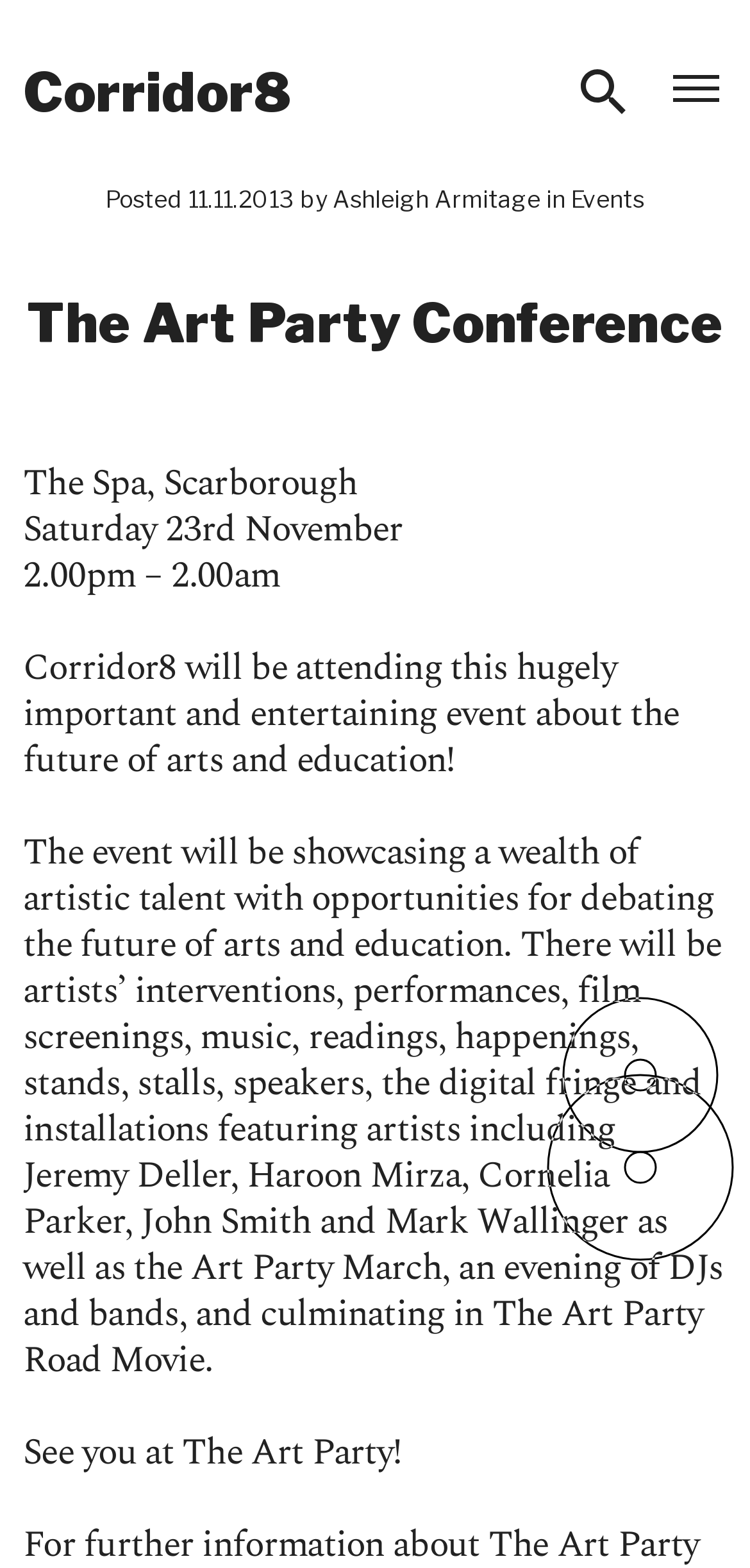Provide the bounding box coordinates of the HTML element described by the text: "Ashleigh Armitage". The coordinates should be in the format [left, top, right, bottom] with values between 0 and 1.

[0.444, 0.118, 0.721, 0.136]